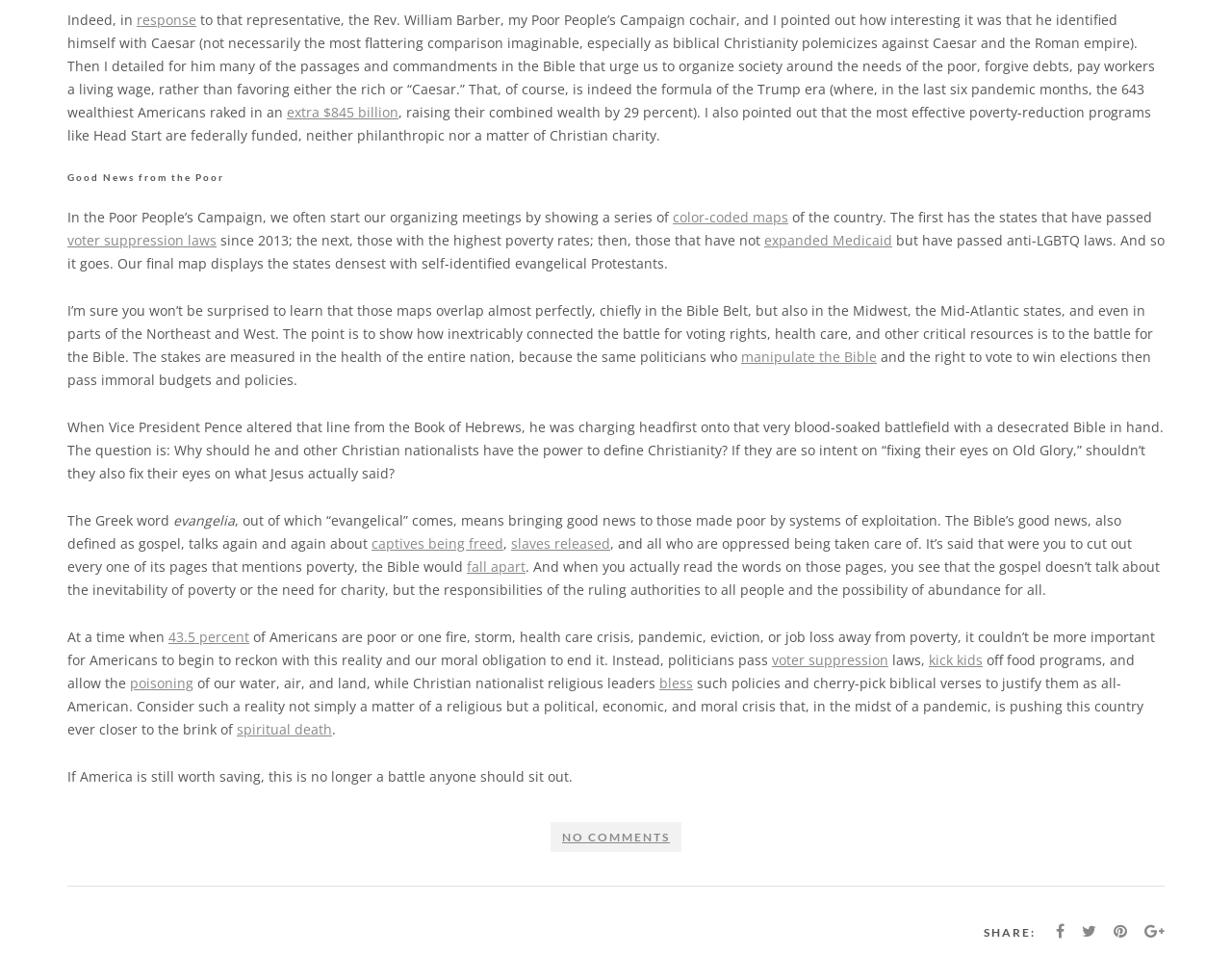Please identify the bounding box coordinates of the element that needs to be clicked to perform the following instruction: "click the link 'response'".

[0.111, 0.011, 0.159, 0.03]